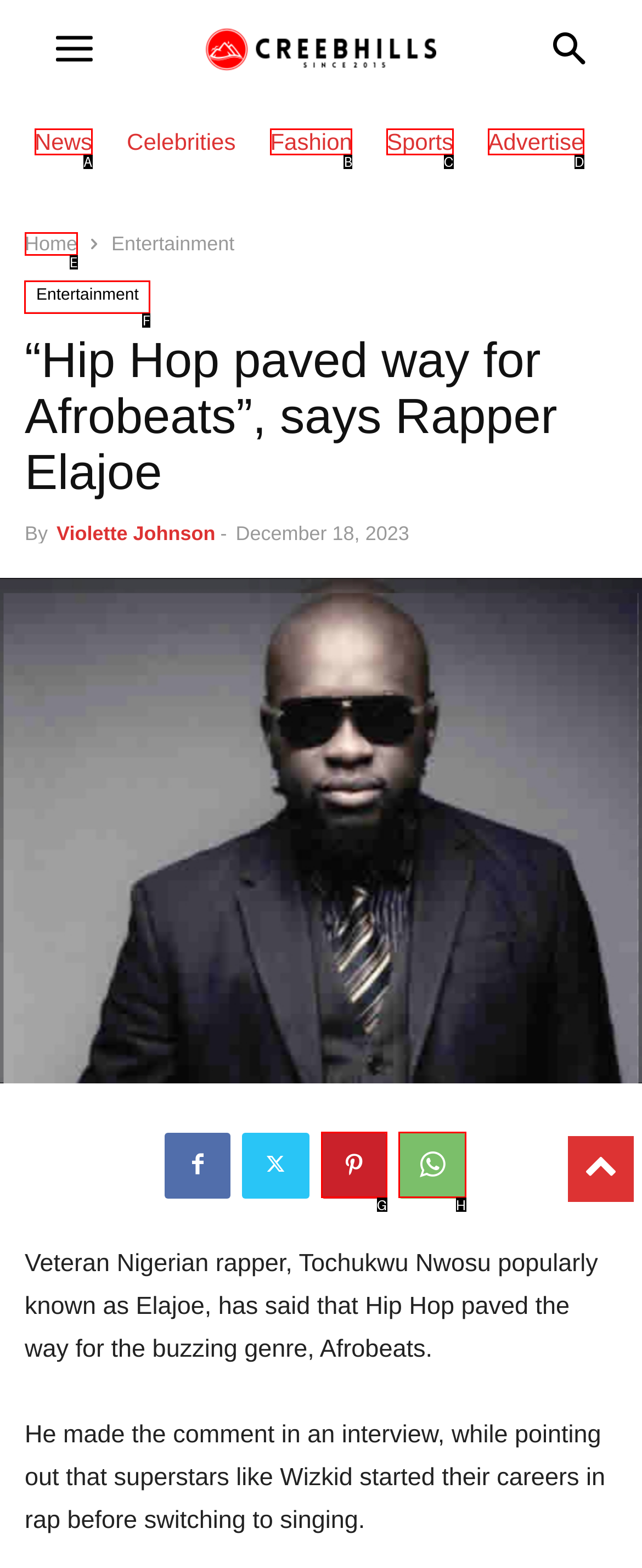Pick the HTML element that should be clicked to execute the task: Read more about Entertainment
Respond with the letter corresponding to the correct choice.

F